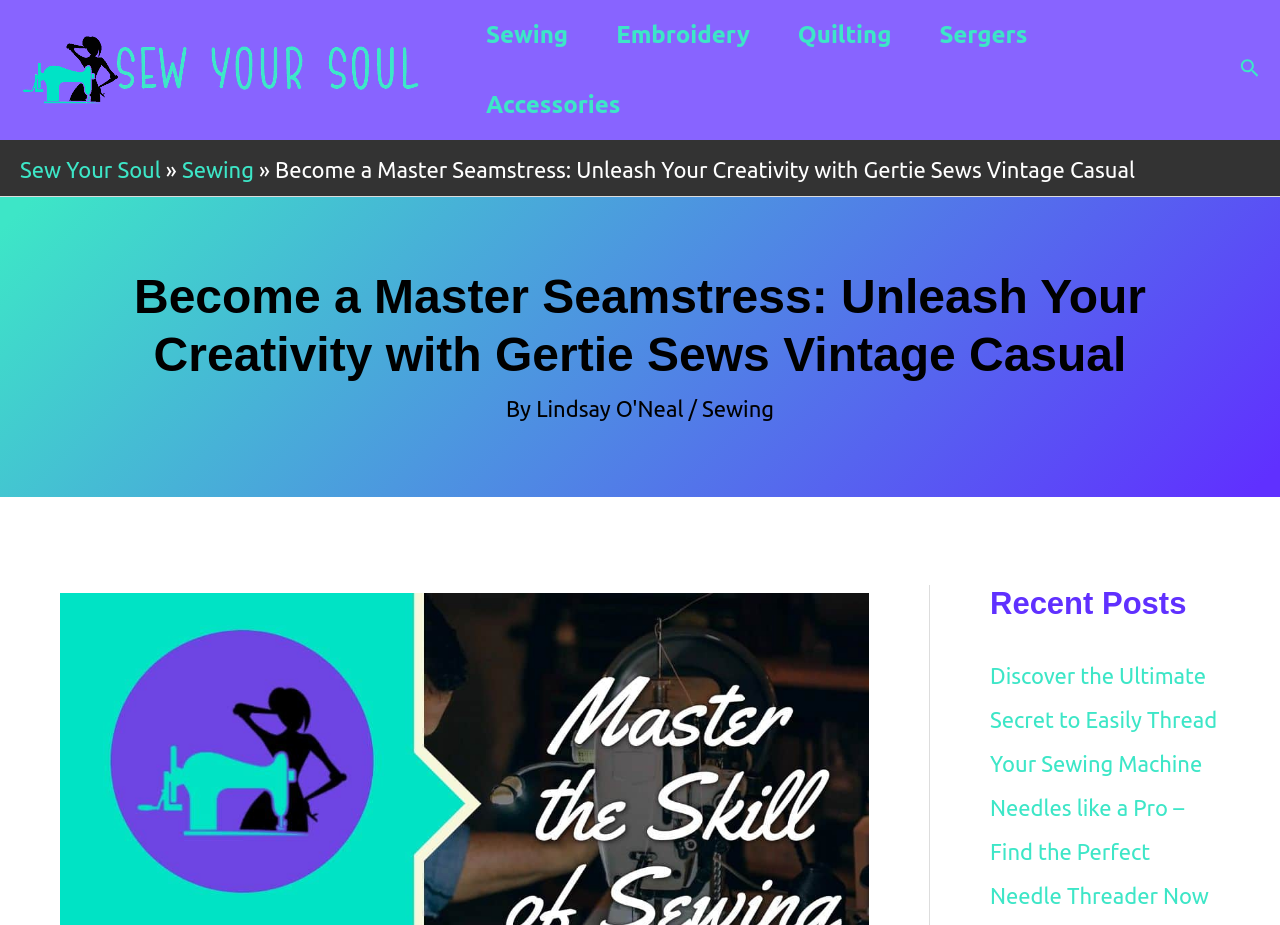Can you specify the bounding box coordinates of the area that needs to be clicked to fulfill the following instruction: "Read recent post about threading sewing machine needles"?

[0.773, 0.717, 0.951, 0.982]